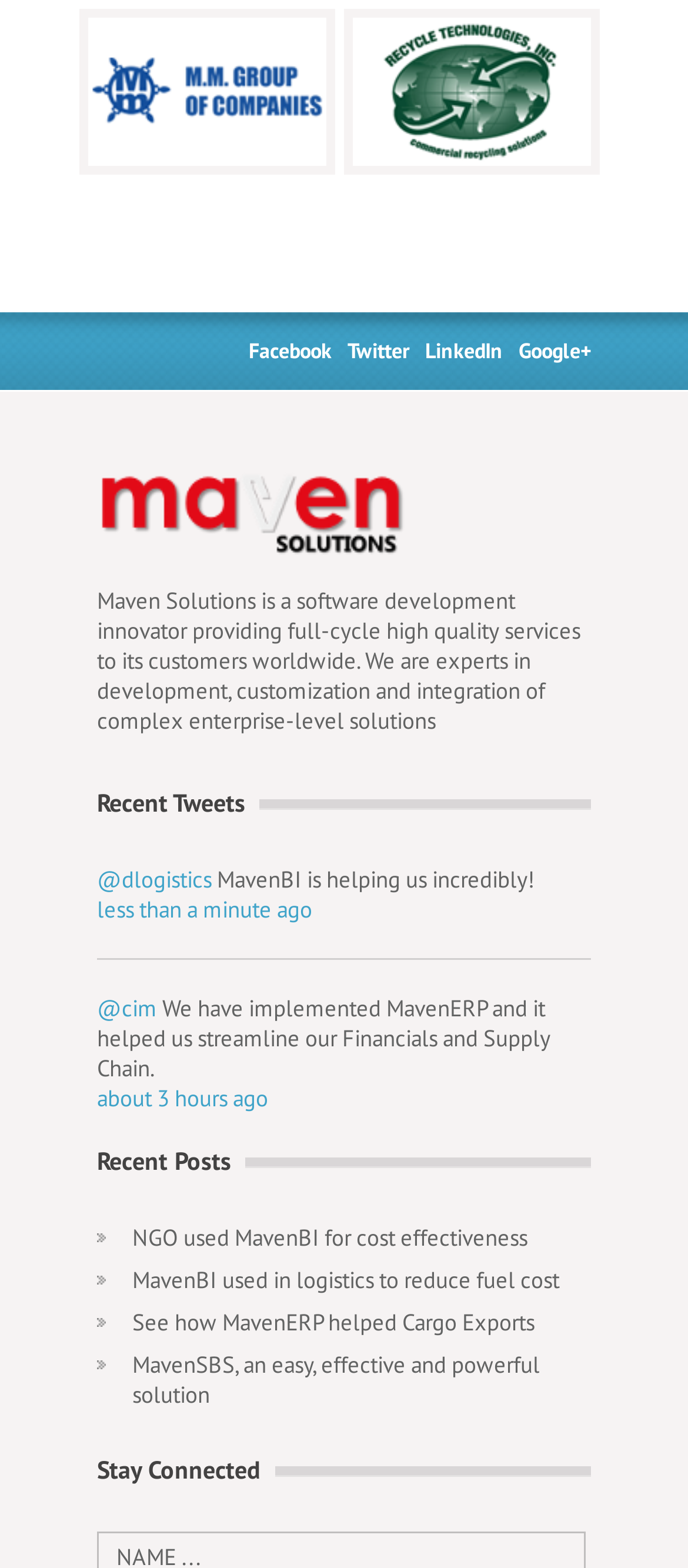Extract the bounding box of the UI element described as: "about 3 hours ago".

[0.141, 0.691, 0.39, 0.71]